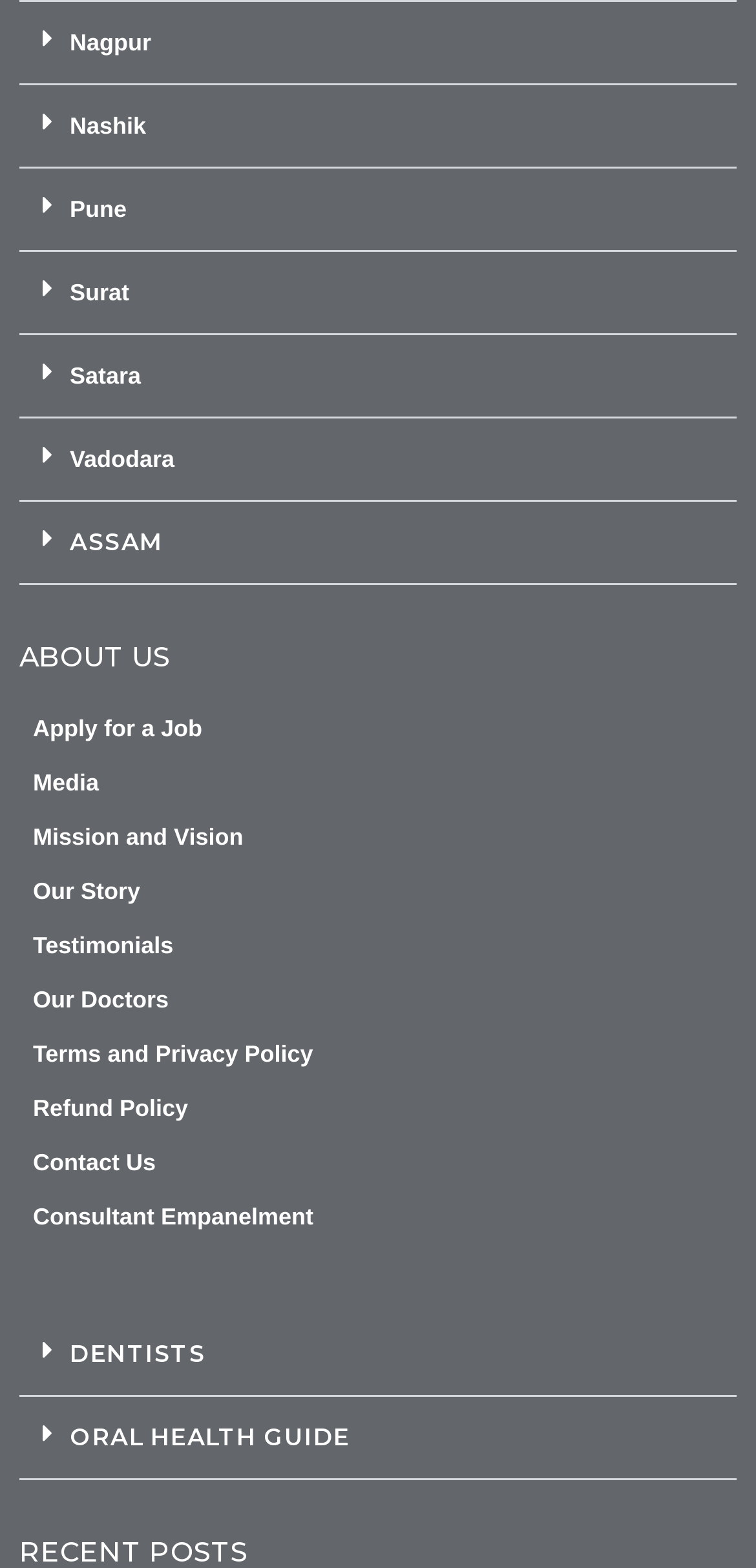What is the category of professionals listed under the 'DENTISTS' button?
Please provide a single word or phrase as the answer based on the screenshot.

Dentists